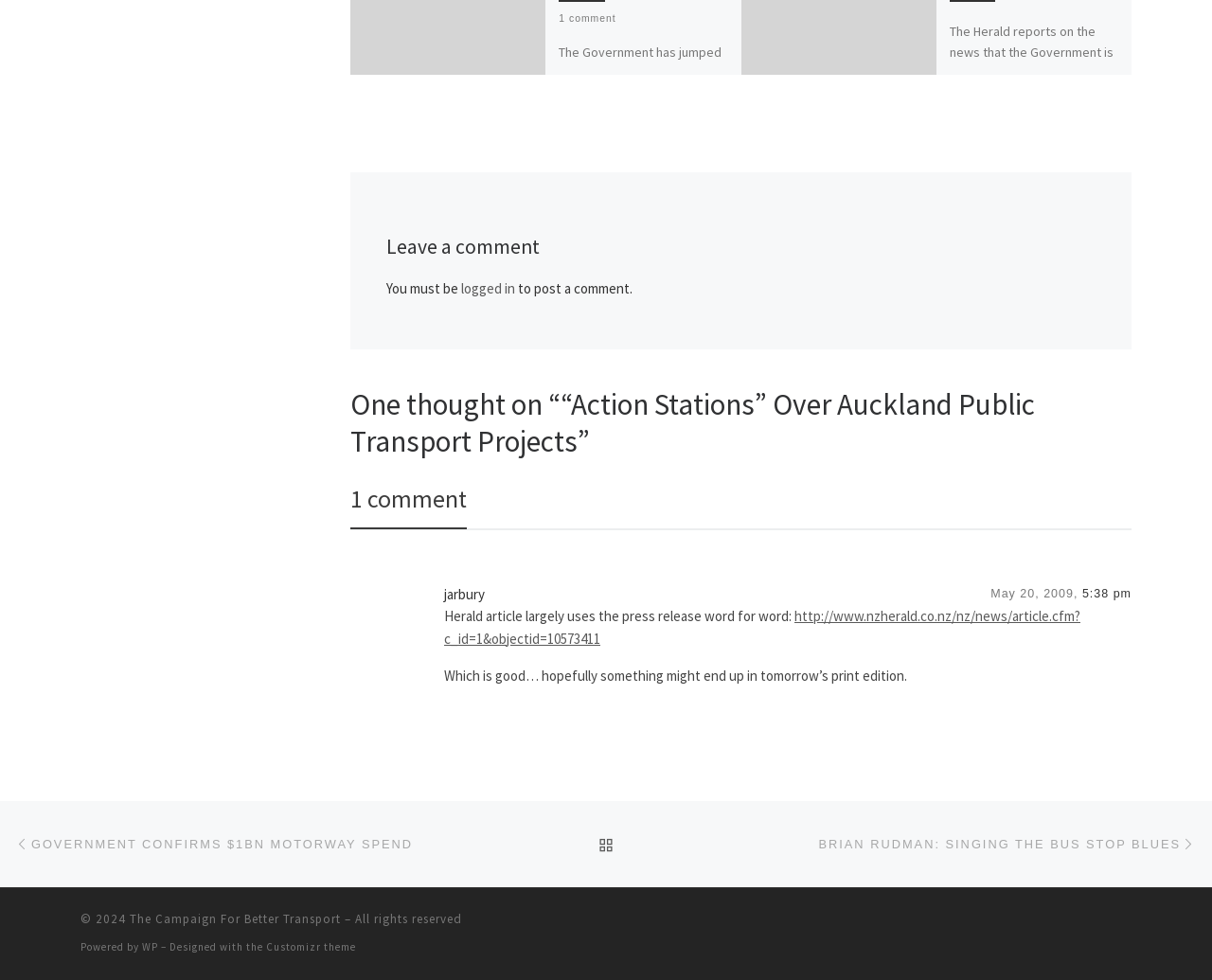Kindly determine the bounding box coordinates of the area that needs to be clicked to fulfill this instruction: "Leave a comment".

[0.318, 0.239, 0.904, 0.265]